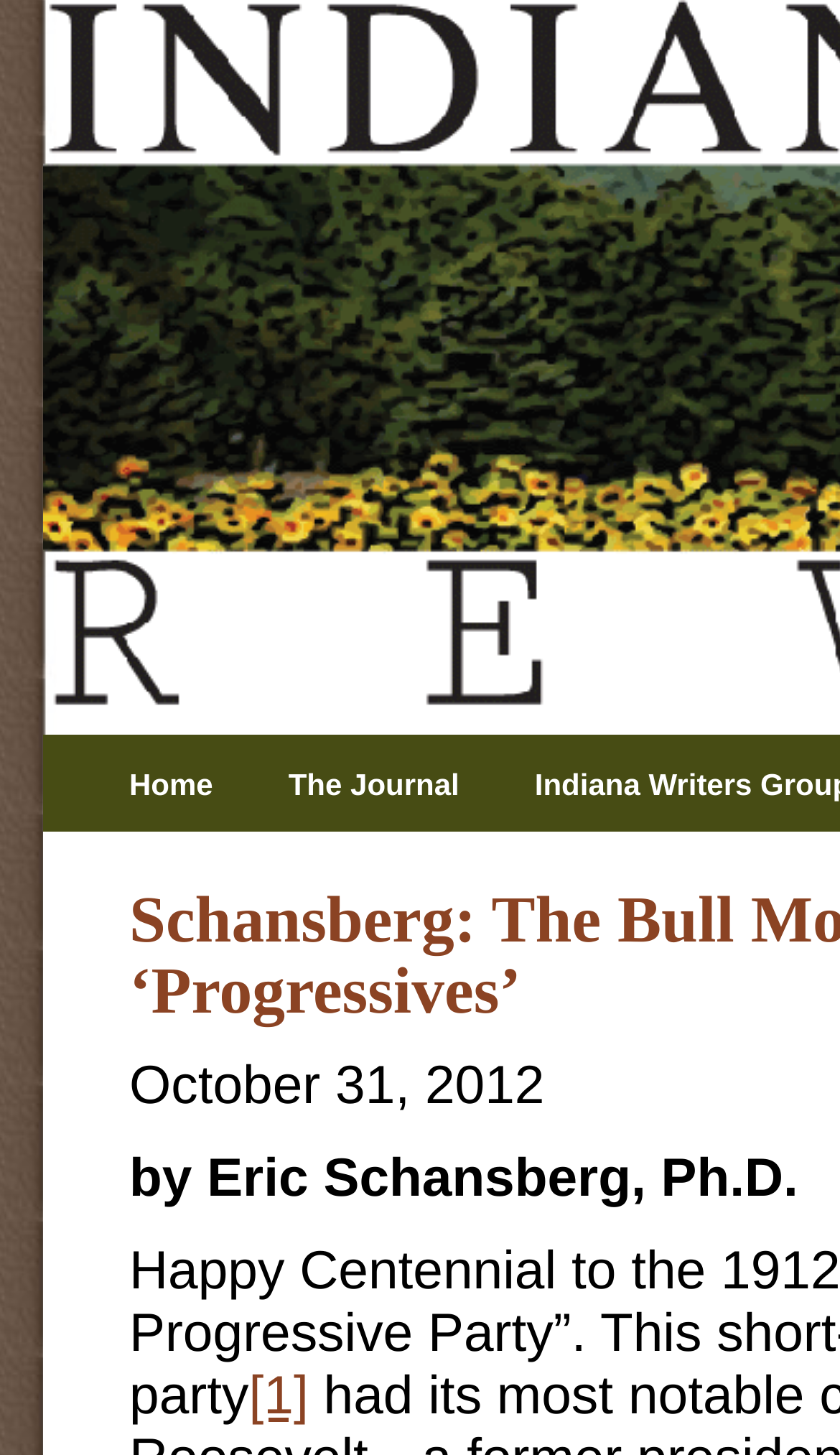Show the bounding box coordinates for the HTML element as described: "The Journal".

[0.343, 0.527, 0.585, 0.551]